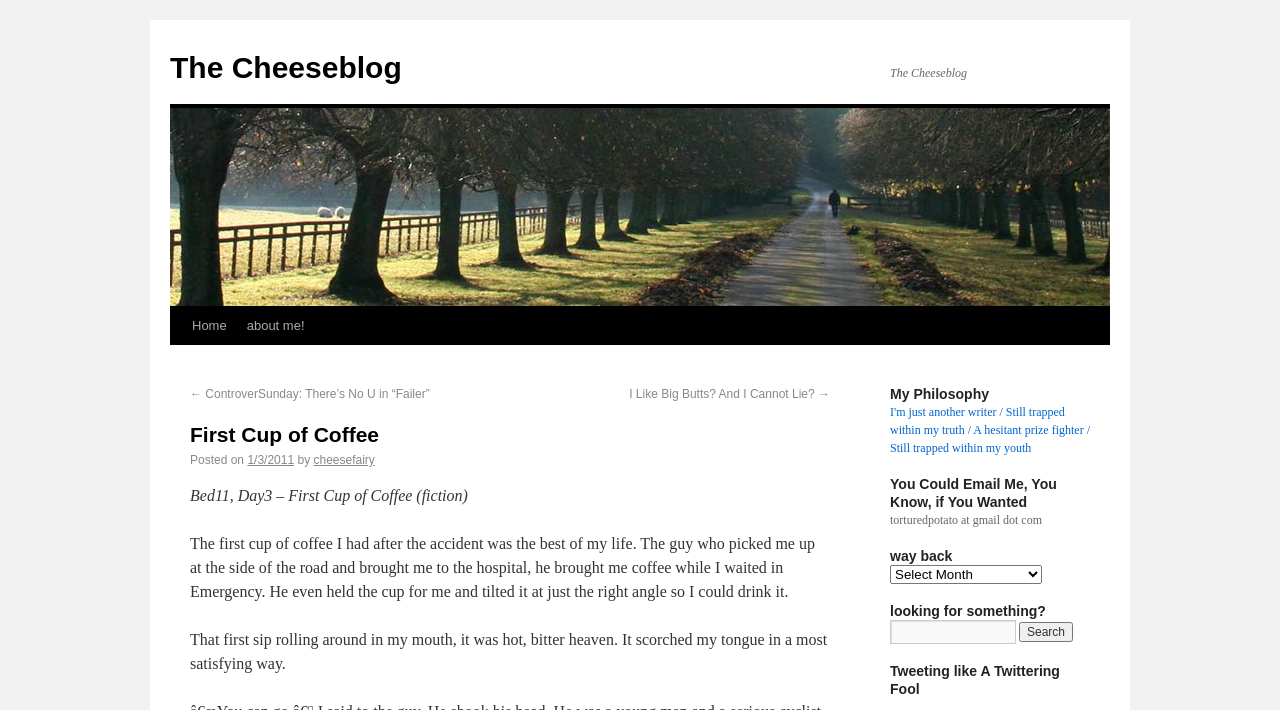Identify the bounding box of the HTML element described here: "1/3/2011". Provide the coordinates as four float numbers between 0 and 1: [left, top, right, bottom].

[0.193, 0.638, 0.23, 0.658]